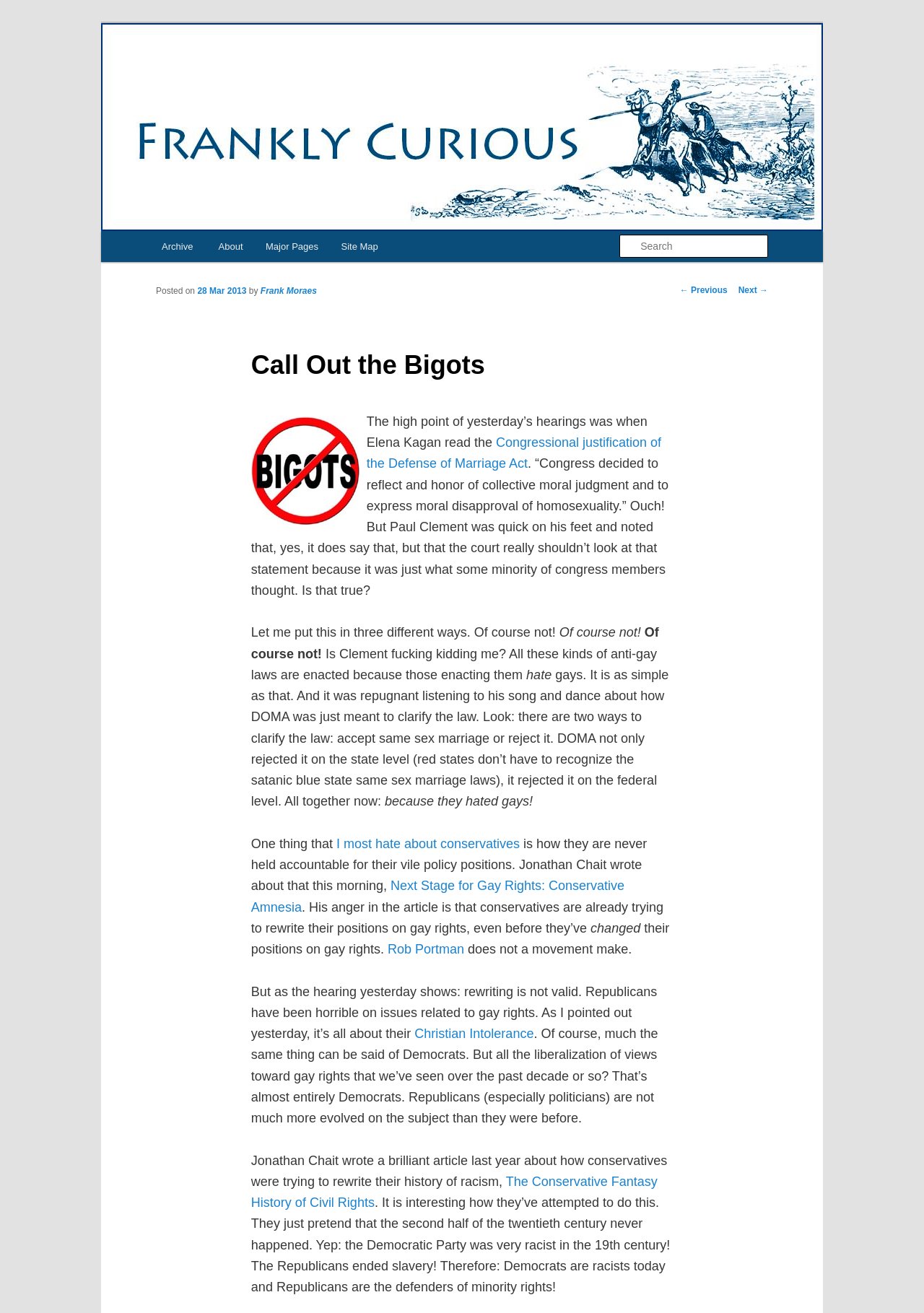What is the date of the article?
Using the details from the image, give an elaborate explanation to answer the question.

I determined the answer by looking at the link element with the text '28 Mar 2013' which is located near the 'Posted on' text, indicating that the article was posted on that date.